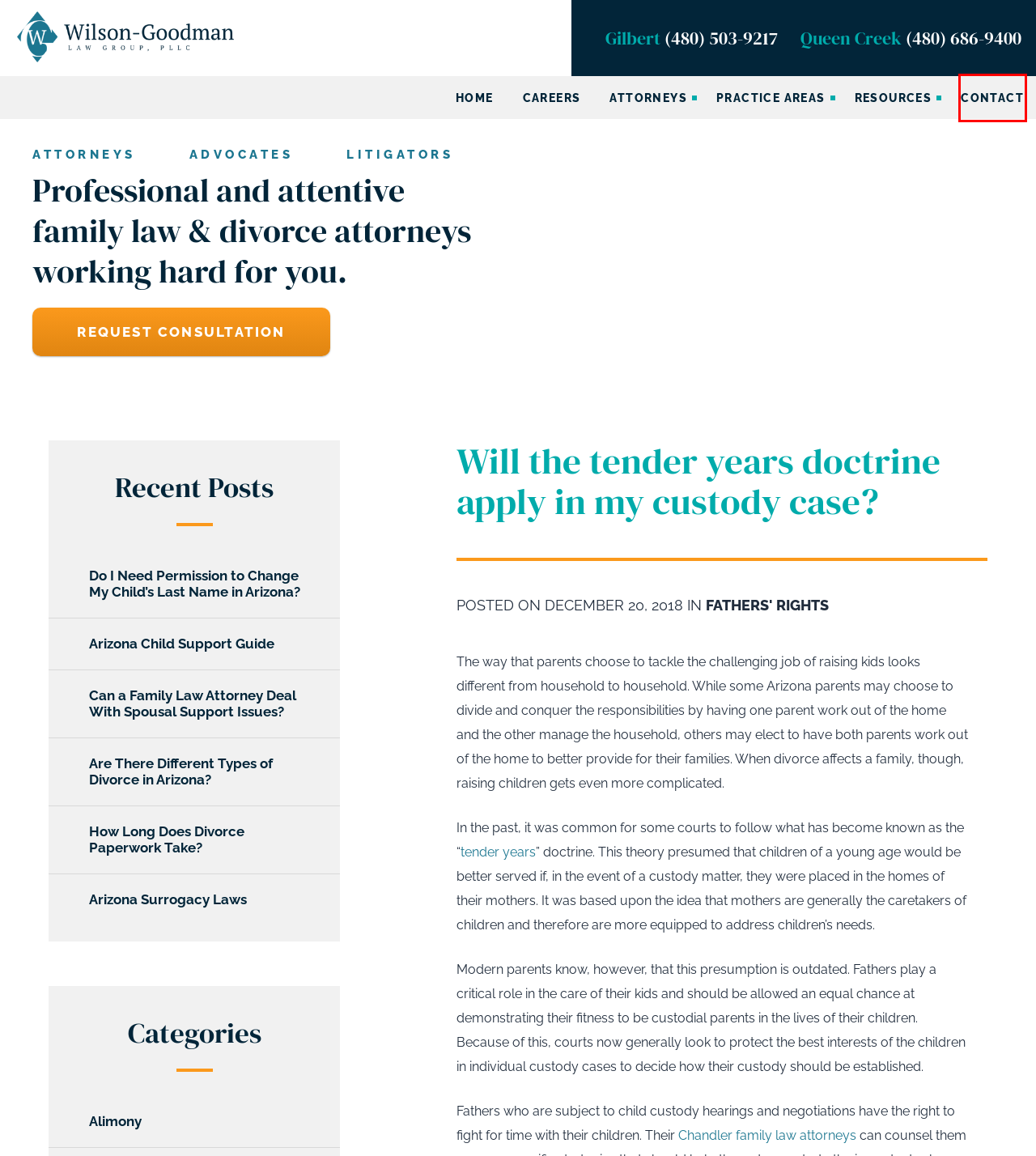You are presented with a screenshot of a webpage with a red bounding box. Select the webpage description that most closely matches the new webpage after clicking the element inside the red bounding box. The options are:
A. Contact Us
B. Are There Different Types of Divorce in Arizona?
C. Arizona Surrogacy Laws
D. Chandler Family Law Lawyer | Free Consultation
E. Gilbert Divorce Attorney - Wilson Goodman Law
F. Alimony Archives - Wilson Goodman Law
G. CAREERS
H. Do I Need Permission to Change My Child’s Last Name in Arizona?

A